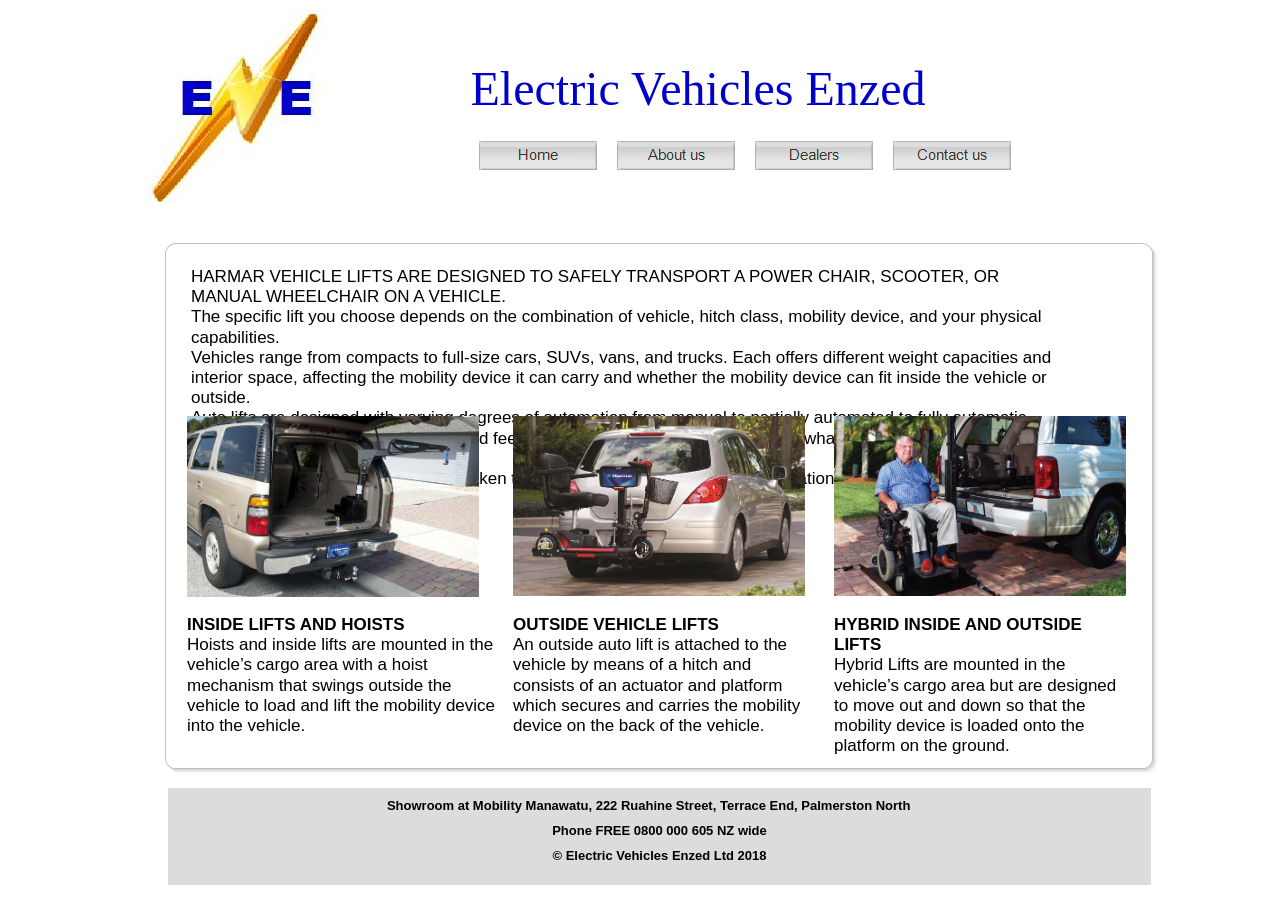What is the purpose of Harmer lifts?
Using the image provided, answer with just one word or phrase.

To transport mobility devices